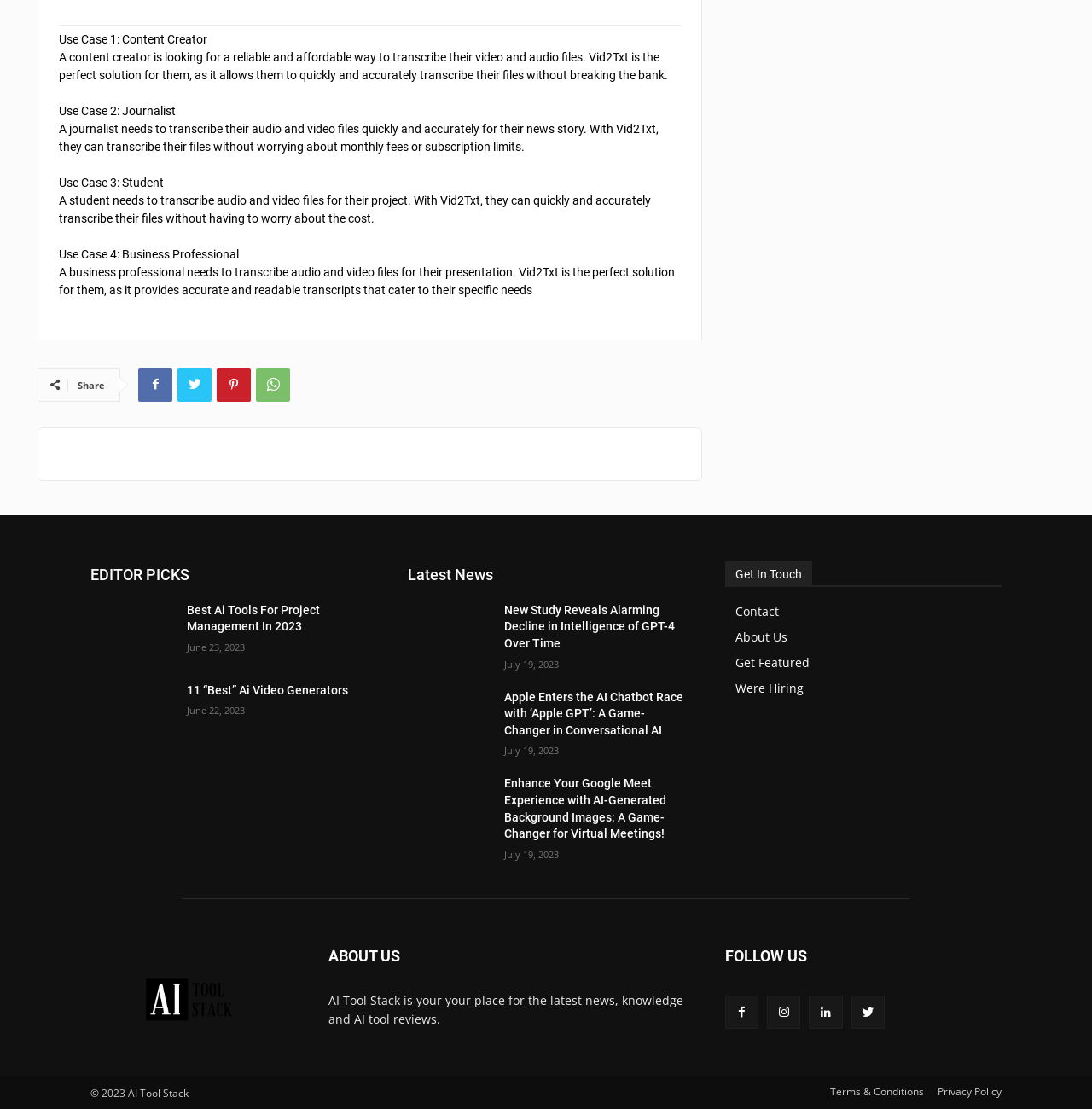Please identify the bounding box coordinates of where to click in order to follow the instruction: "Follow AI Tool Stack on social media".

[0.664, 0.855, 0.739, 0.869]